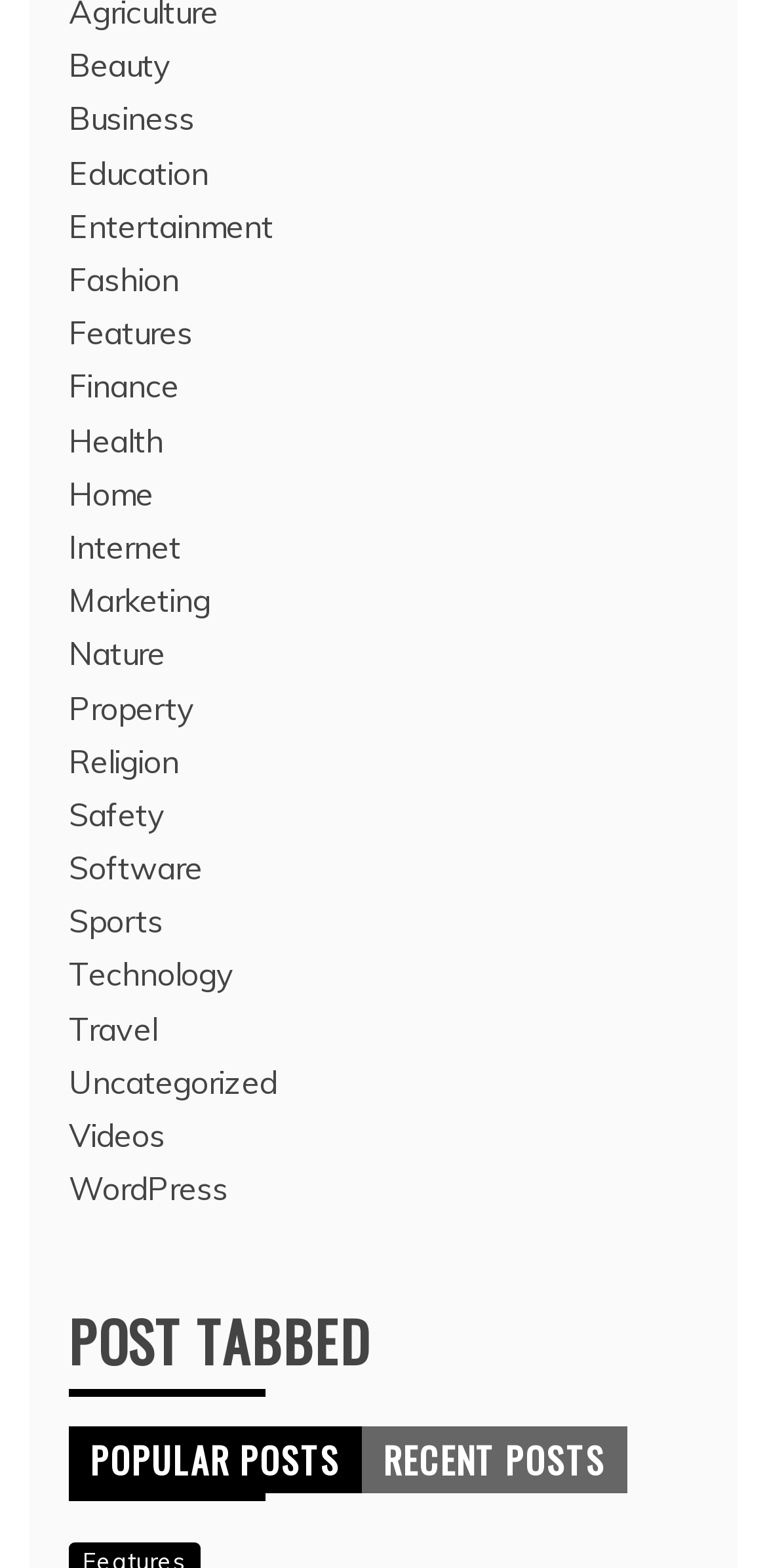Examine the image and give a thorough answer to the following question:
How many tabs are available on the webpage?

I looked at the tablist element and its child elements, and found that there are two tabs available on the webpage: 'POPULAR POSTS' and 'RECENT POSTS'.